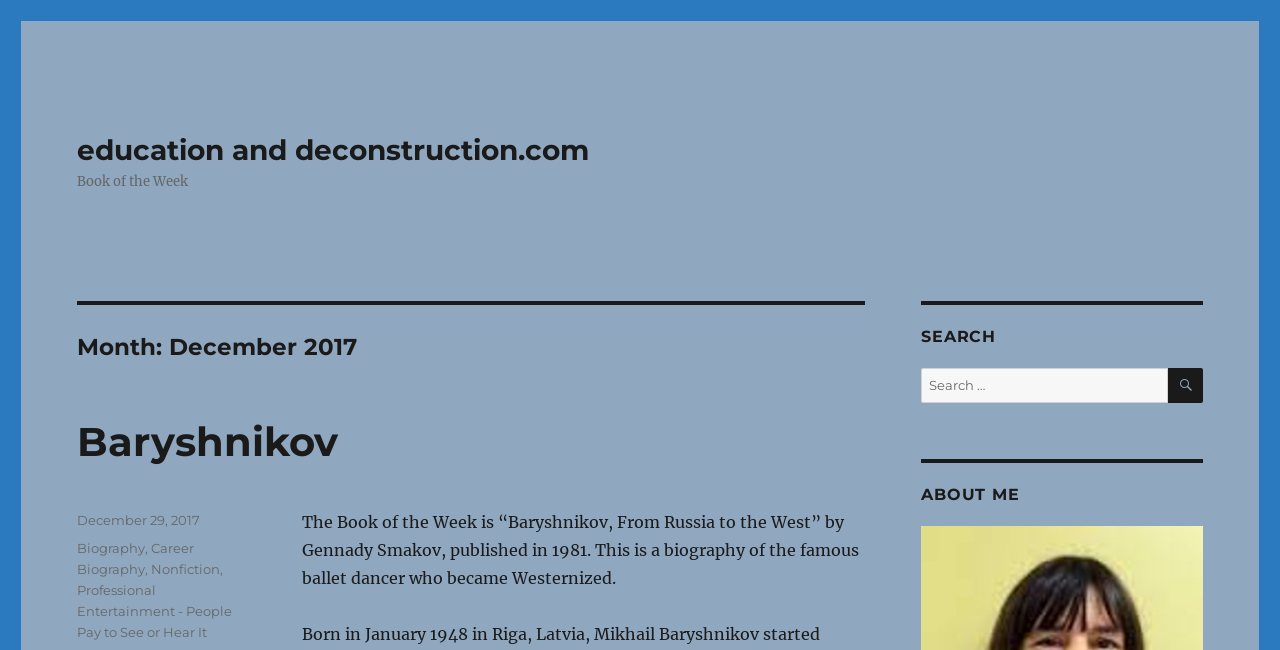Please determine the bounding box coordinates of the element to click in order to execute the following instruction: "click the link to Baryshnikov". The coordinates should be four float numbers between 0 and 1, specified as [left, top, right, bottom].

[0.06, 0.642, 0.264, 0.717]